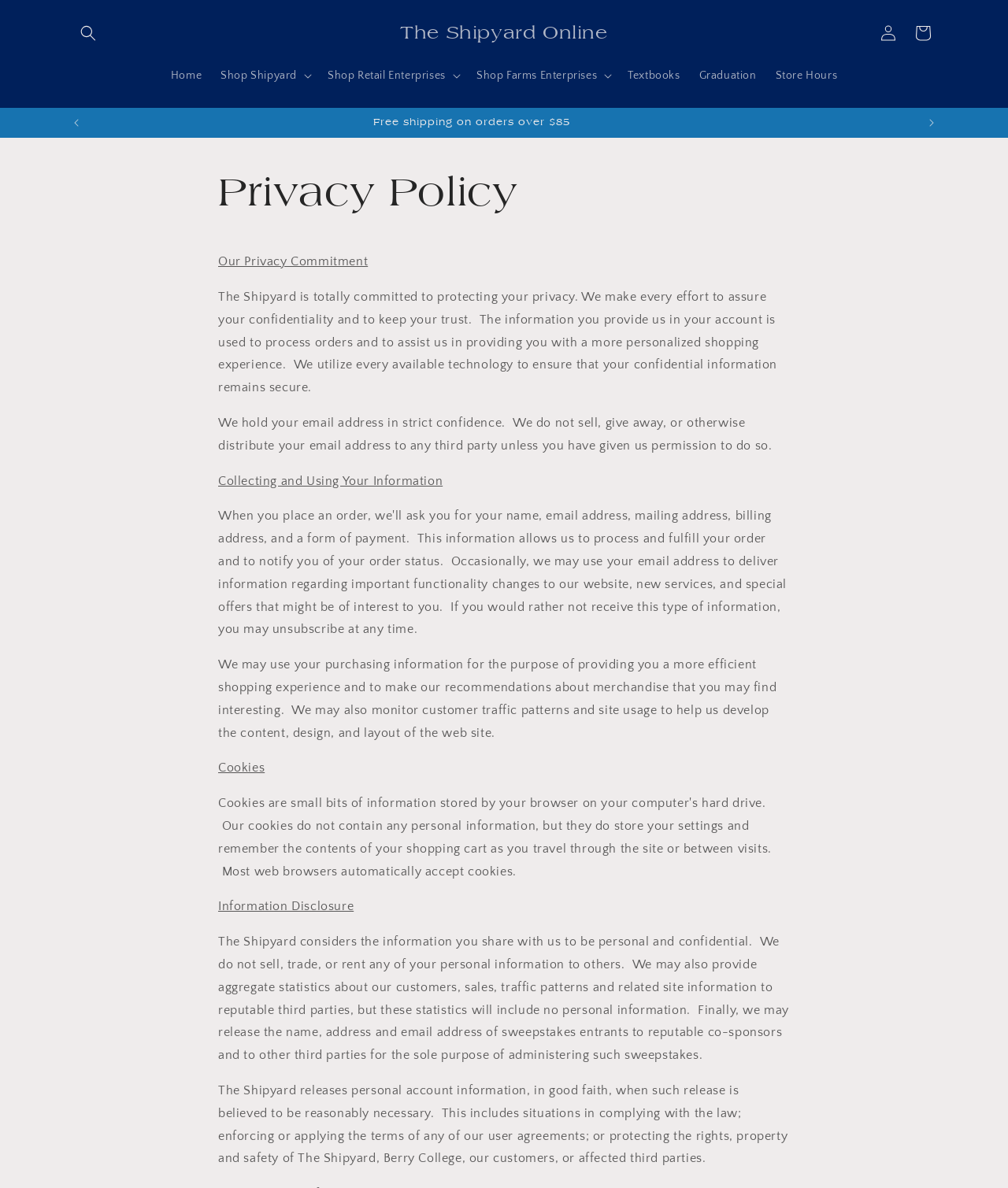Please determine the bounding box coordinates for the element that should be clicked to follow these instructions: "View Cart".

[0.898, 0.013, 0.933, 0.042]